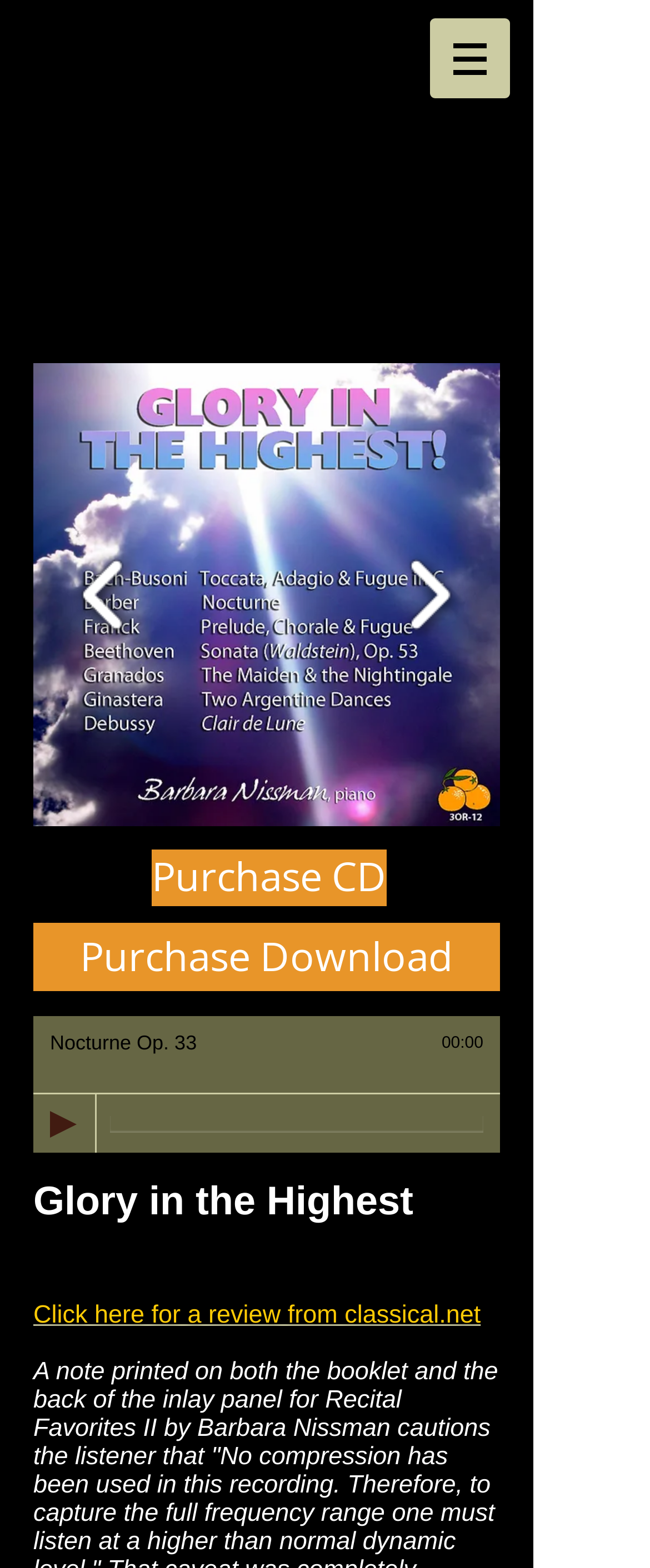Determine the bounding box coordinates of the clickable area required to perform the following instruction: "Click the link to read a review from classical.net". The coordinates should be represented as four float numbers between 0 and 1: [left, top, right, bottom].

[0.051, 0.83, 0.74, 0.848]